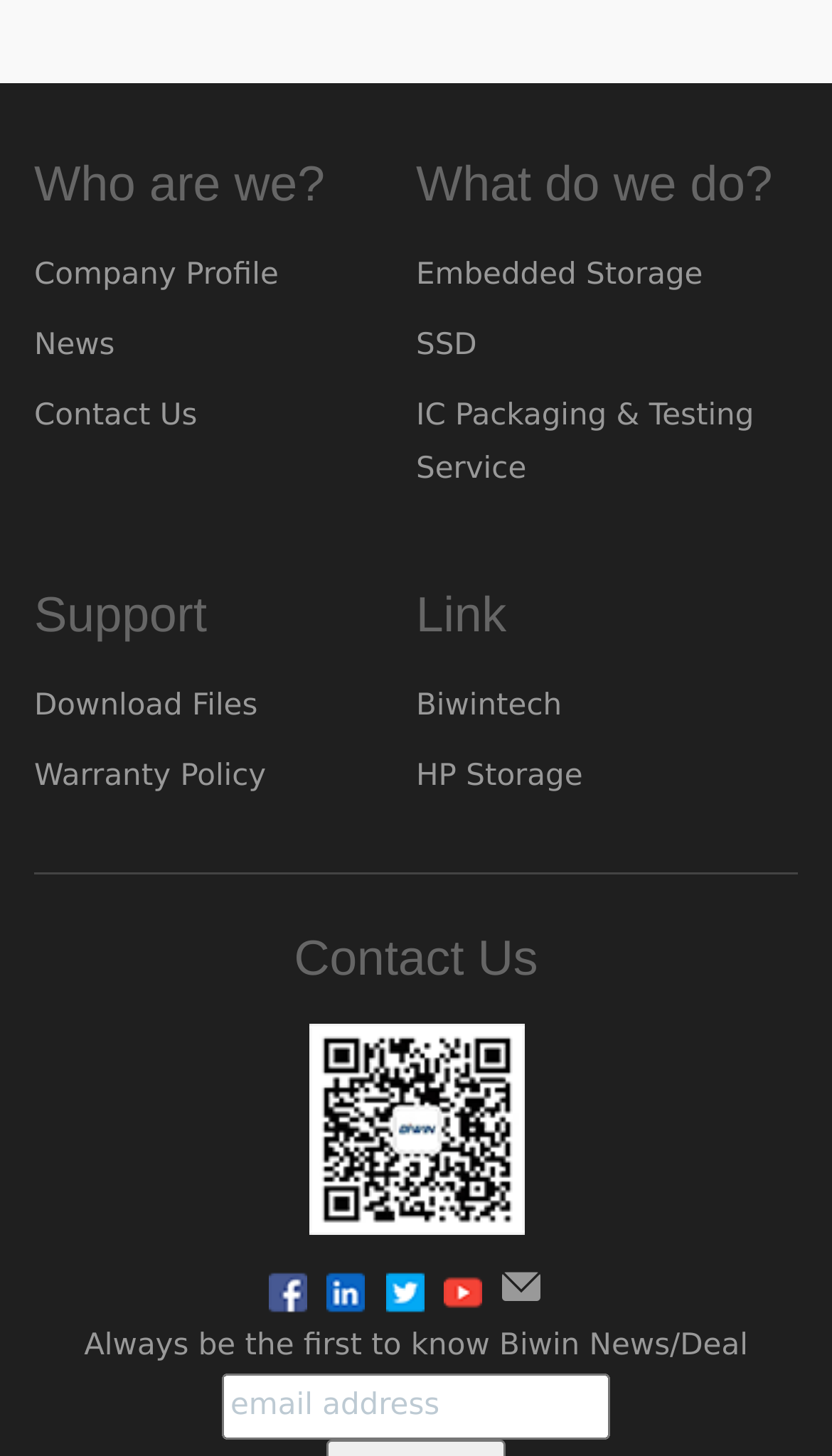What is the purpose of the textbox at the bottom of the webpage?
Provide an in-depth answer to the question, covering all aspects.

The textbox at the bottom of the webpage is labeled 'Always be the first to know Biwin News/Deal' and is required. This suggests that users can enter their information to receive news and deals from the company.